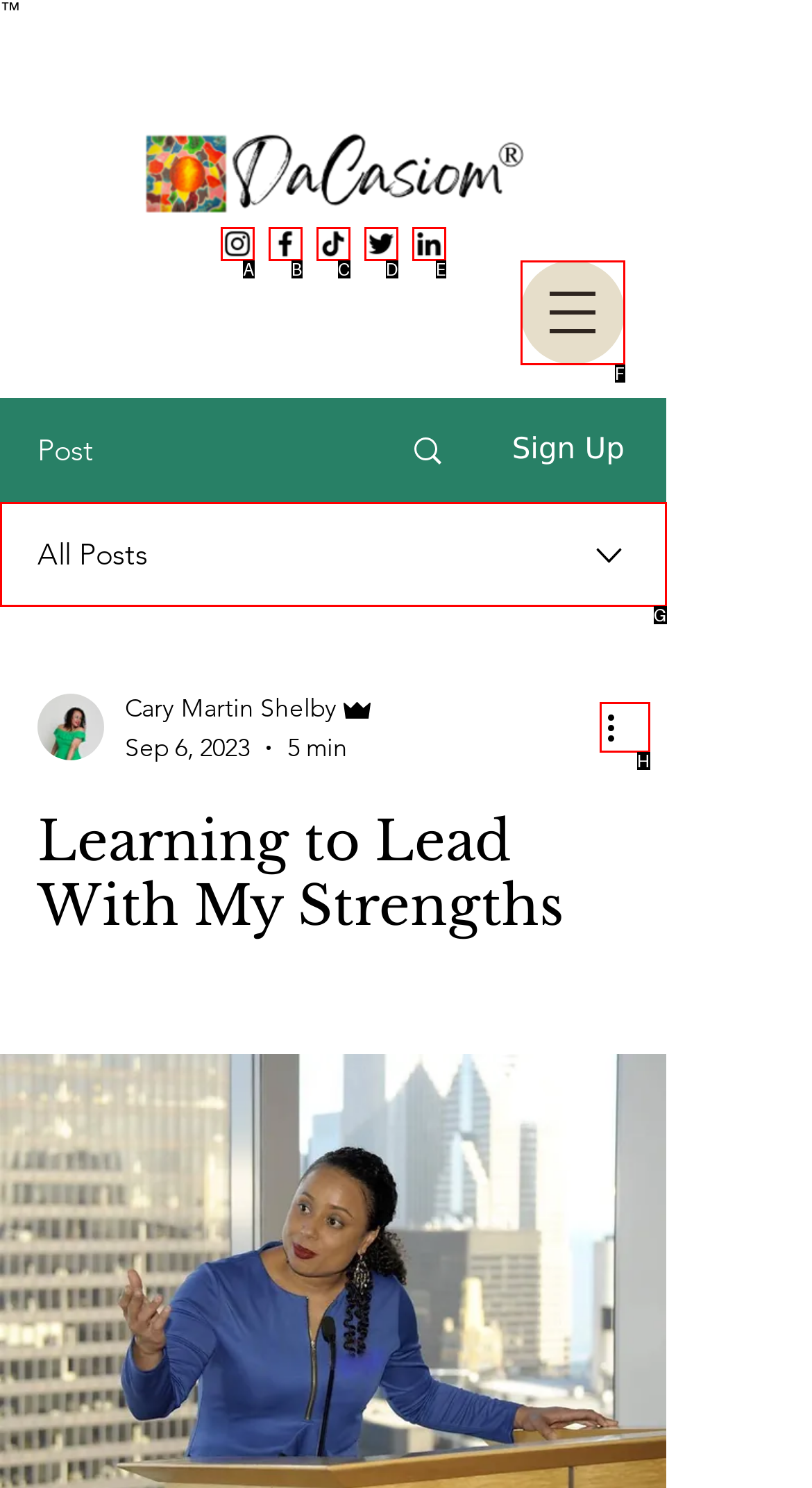Based on the description: aria-label="More actions", select the HTML element that best fits. Reply with the letter of the correct choice from the options given.

H